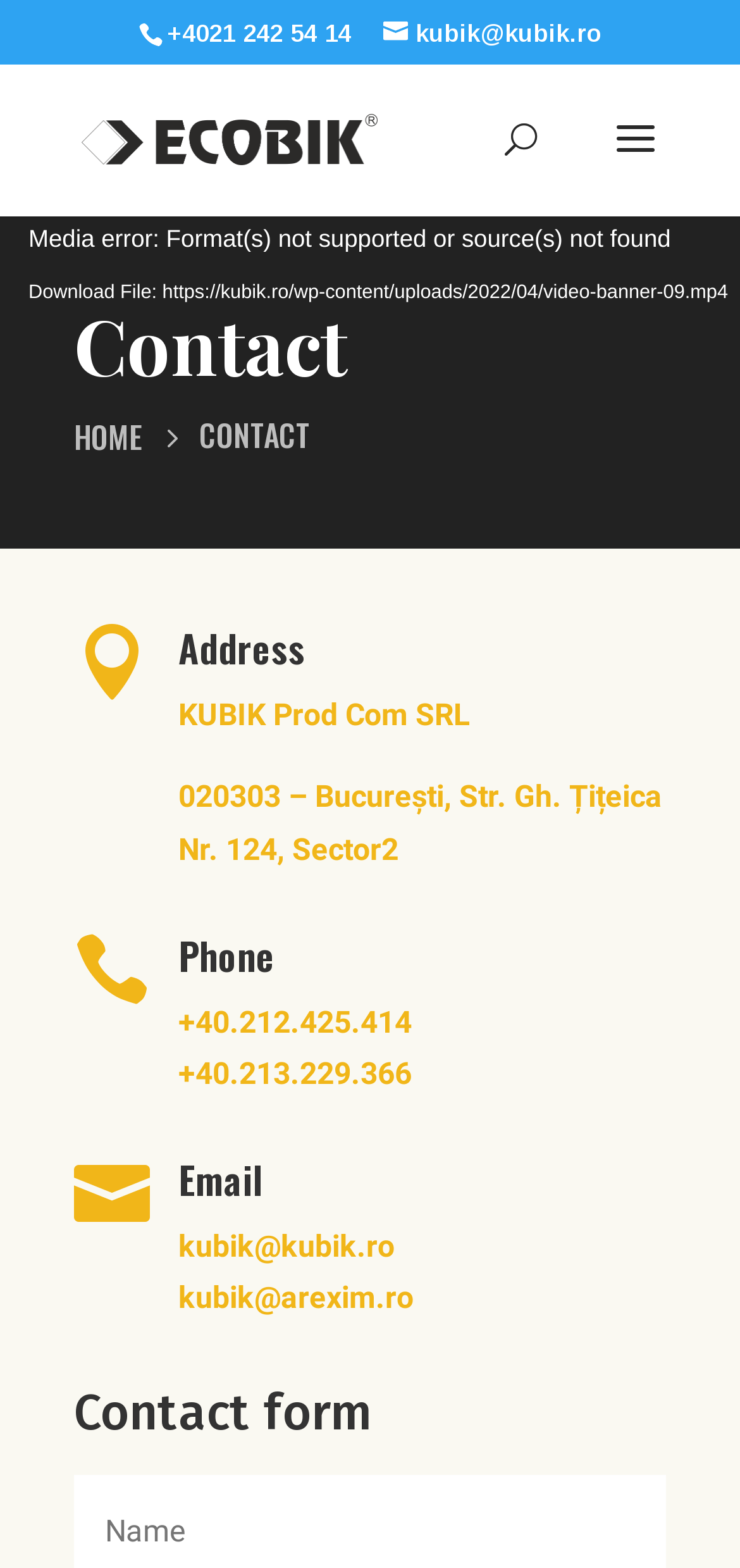Is there a video player on the webpage?
Refer to the image and provide a one-word or short phrase answer.

Yes